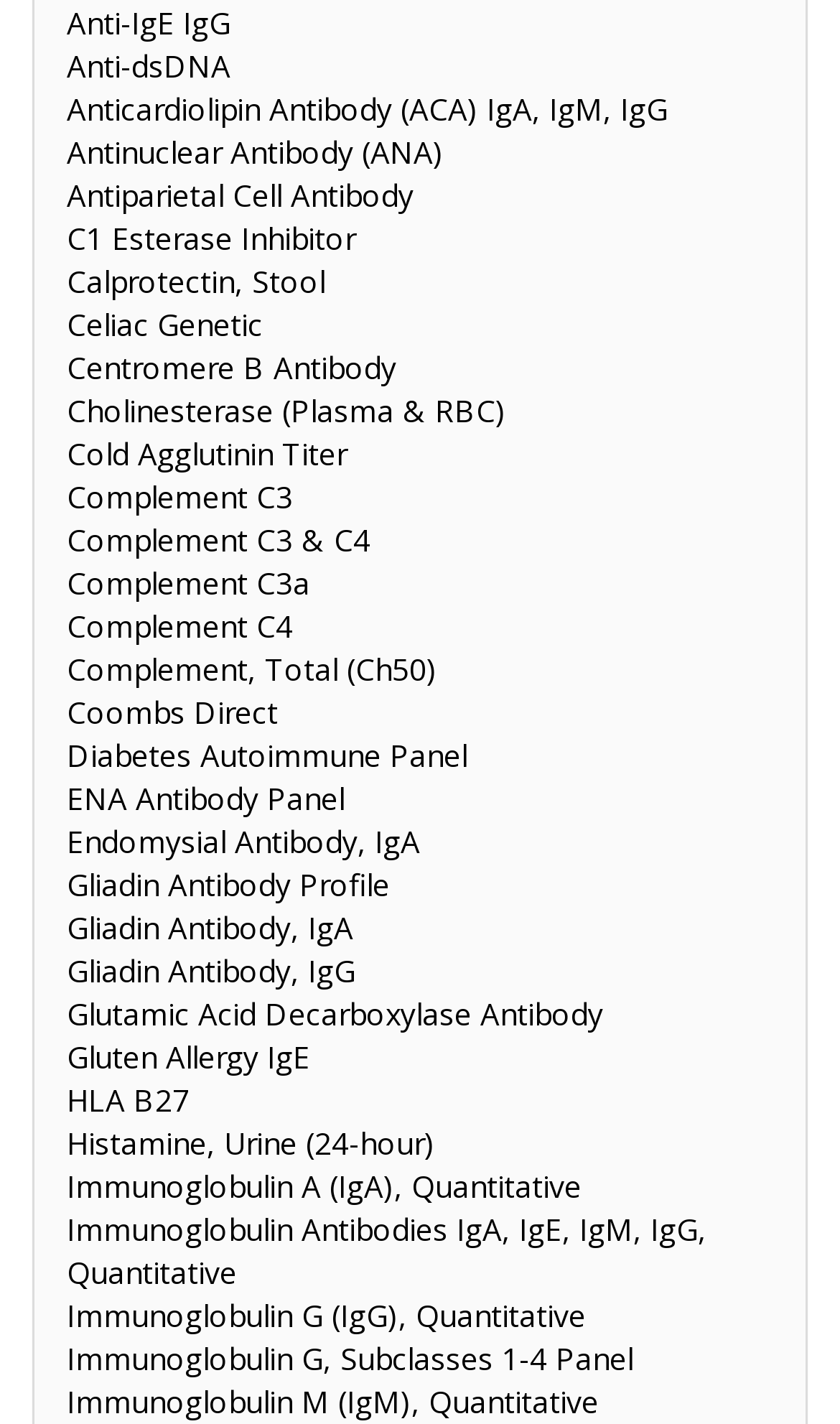Respond to the following query with just one word or a short phrase: 
Are there any links related to diabetes on the webpage?

Yes